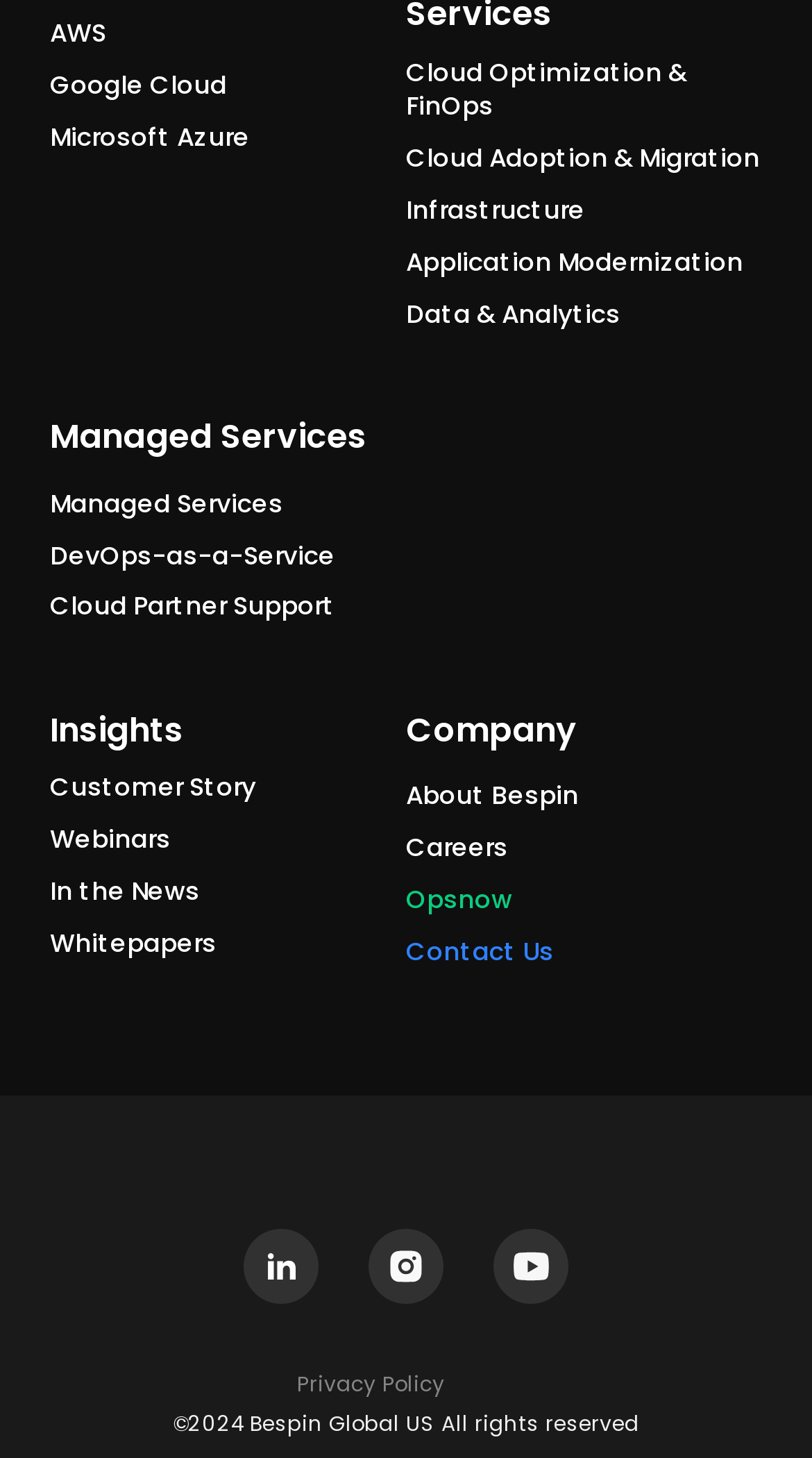Identify the bounding box coordinates of the element that should be clicked to fulfill this task: "search for trails". The coordinates should be provided as four float numbers between 0 and 1, i.e., [left, top, right, bottom].

None